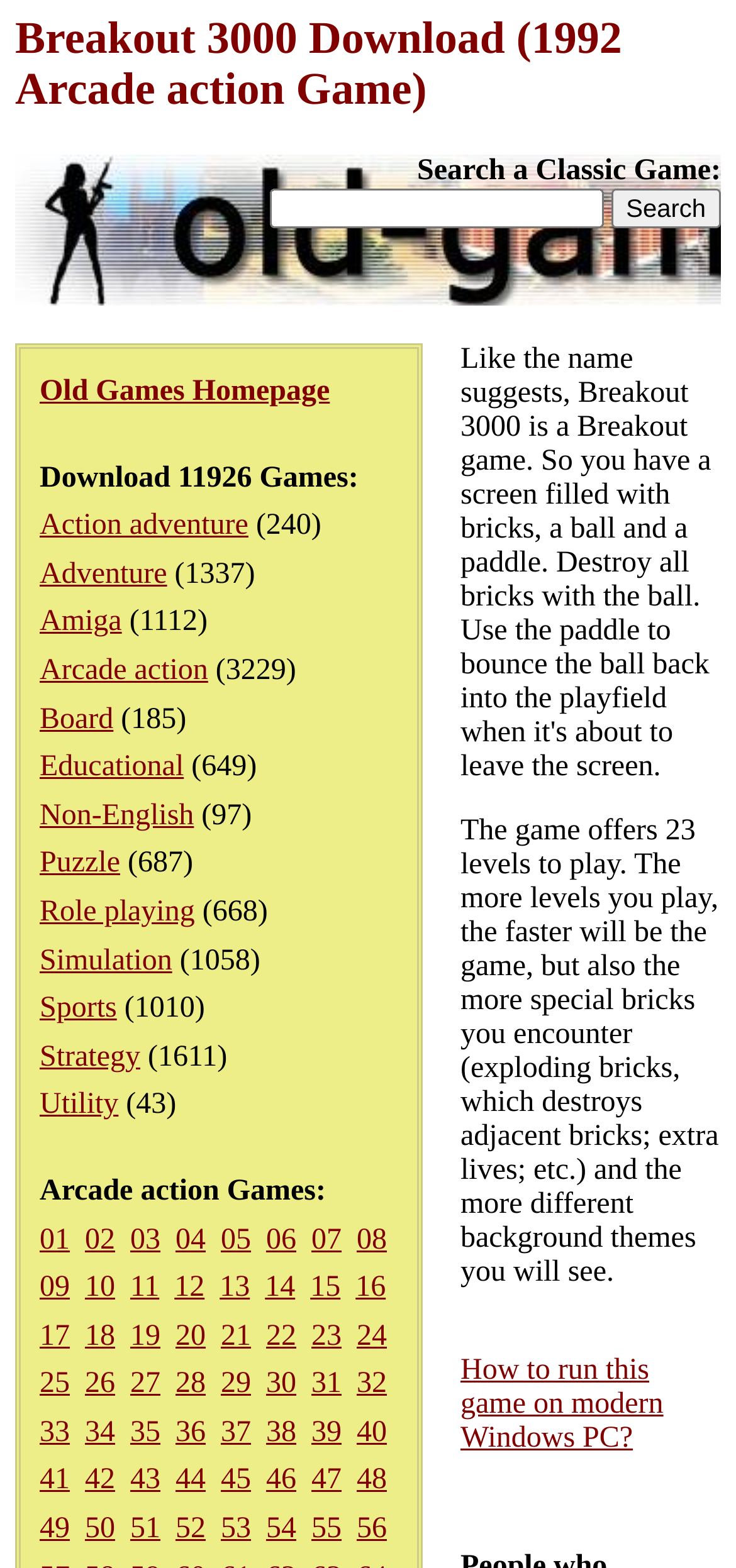What is the function of the 'Search' button?
Refer to the image and give a detailed answer to the query.

The 'Search' button is located next to the search box, and its purpose is to initiate a search for a game based on the input provided in the search box.